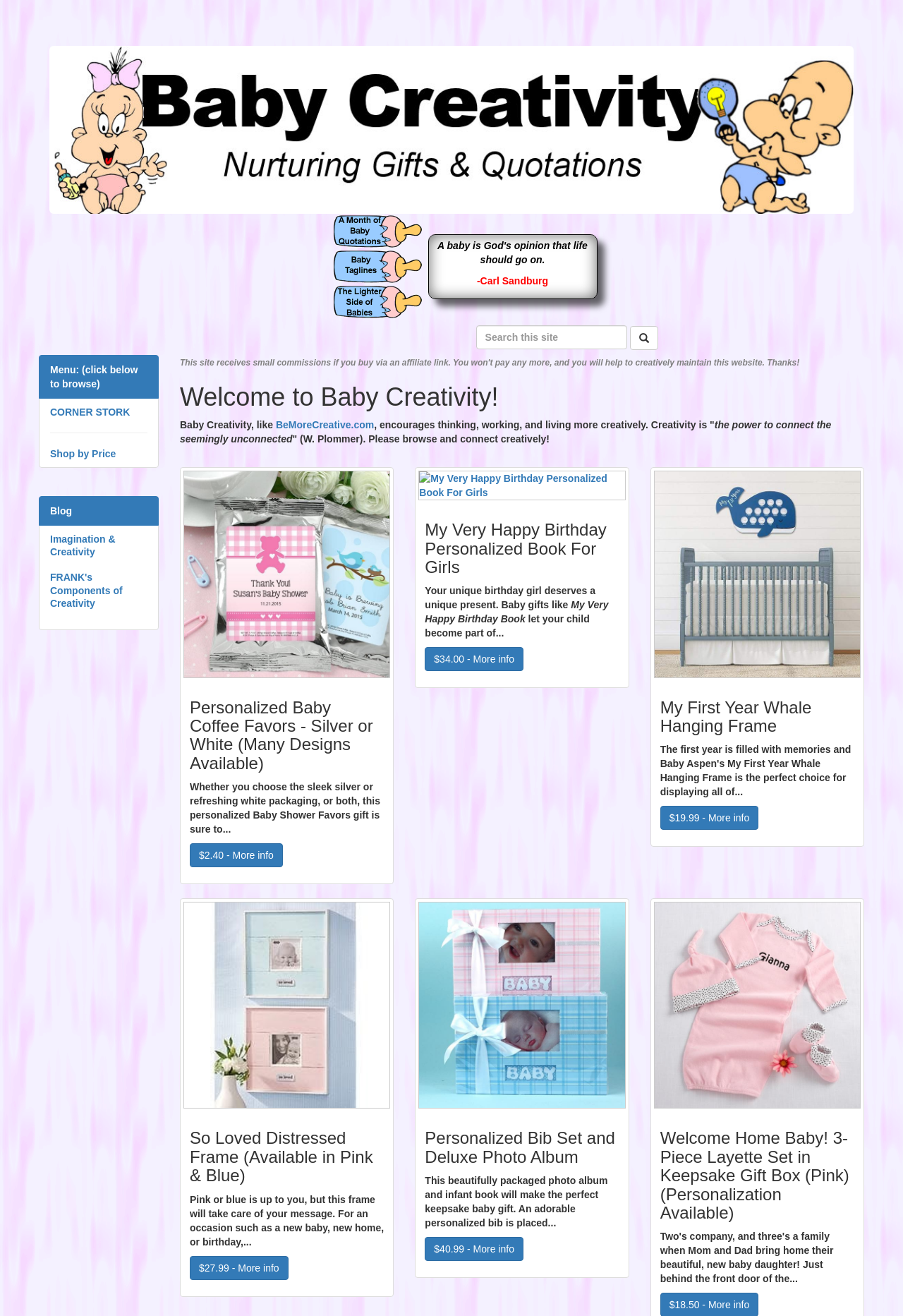What is the tone of the website?
Provide a detailed answer to the question using information from the image.

The website's tone appears to be inspirational and creative, with quotes and phrases that encourage imagination and thinking outside the box. The use of words like 'creativity' and 'inspire' in the website's content suggests that the tone is meant to be uplifting and motivational.